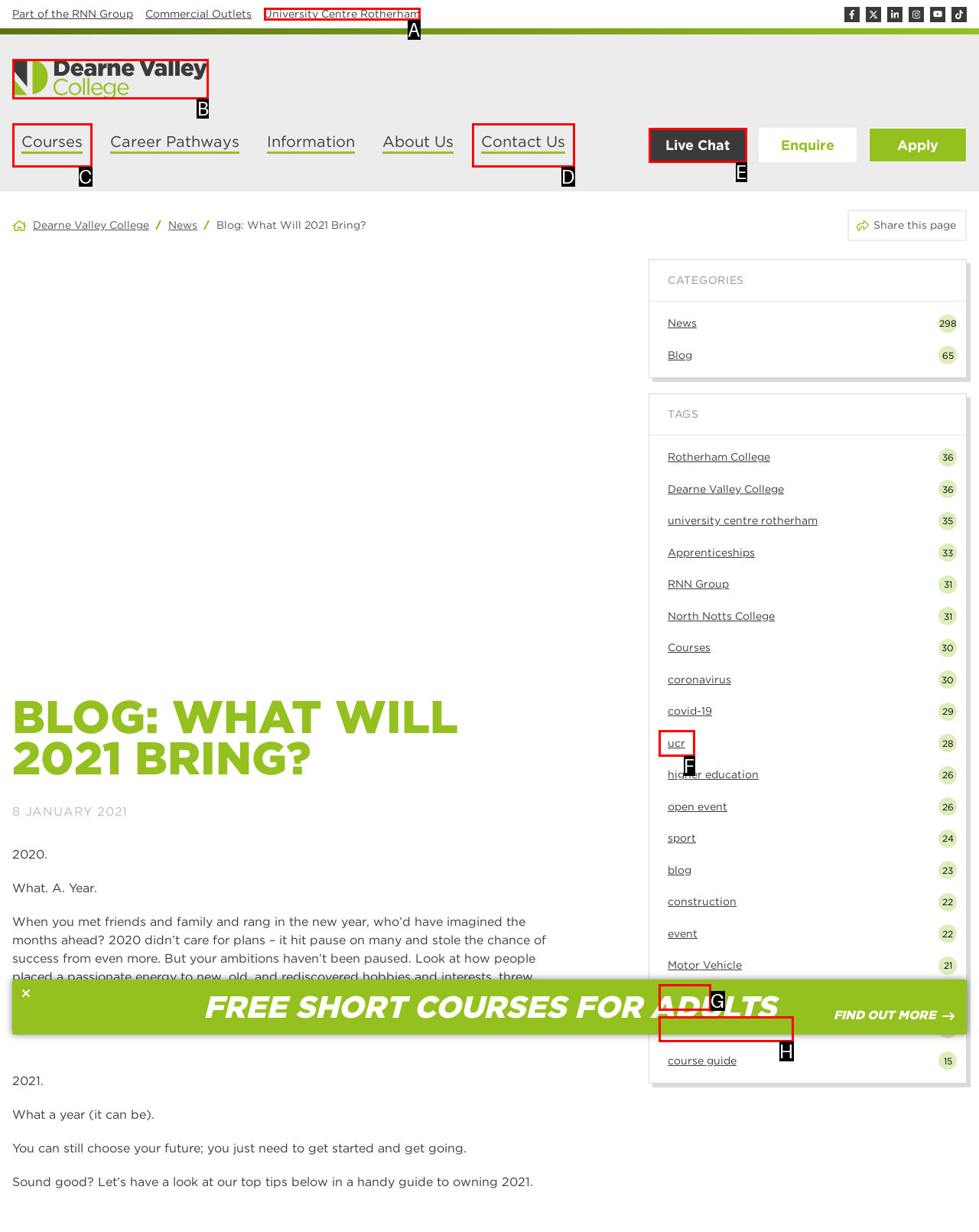Choose the letter that best represents the description: health and social care. Answer with the letter of the selected choice directly.

H